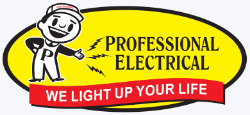Analyze the image and give a detailed response to the question:
What is the slogan of the company?

The striking red banner beneath the brand name displays the company's slogan, 'WE LIGHT UP YOUR LIFE', which reinforces the company's commitment to providing dependable electrical services and creating a positive impact on people's lives.